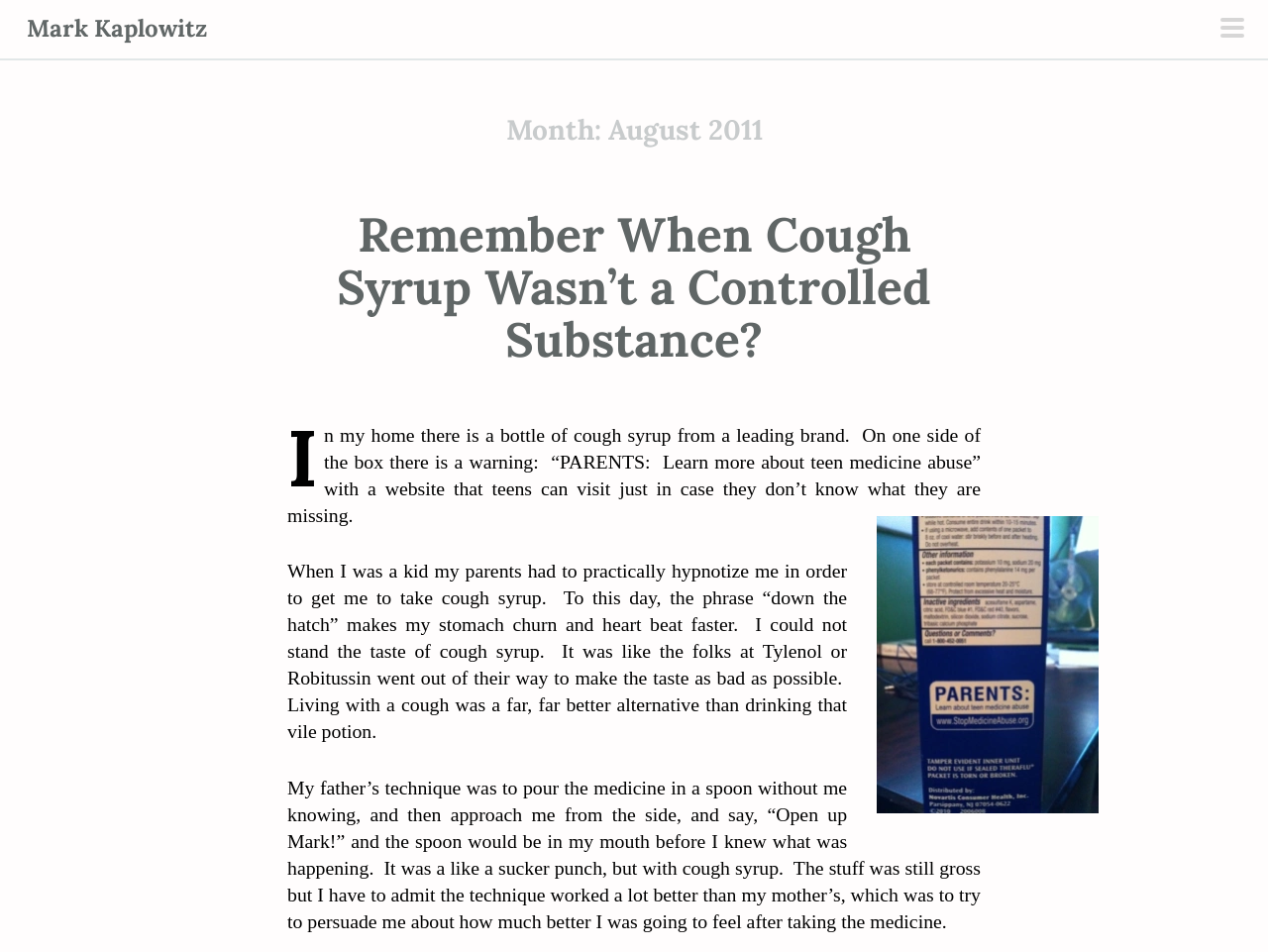Given the following UI element description: "Primary Menu", find the bounding box coordinates in the webpage screenshot.

[0.962, 0.019, 0.981, 0.044]